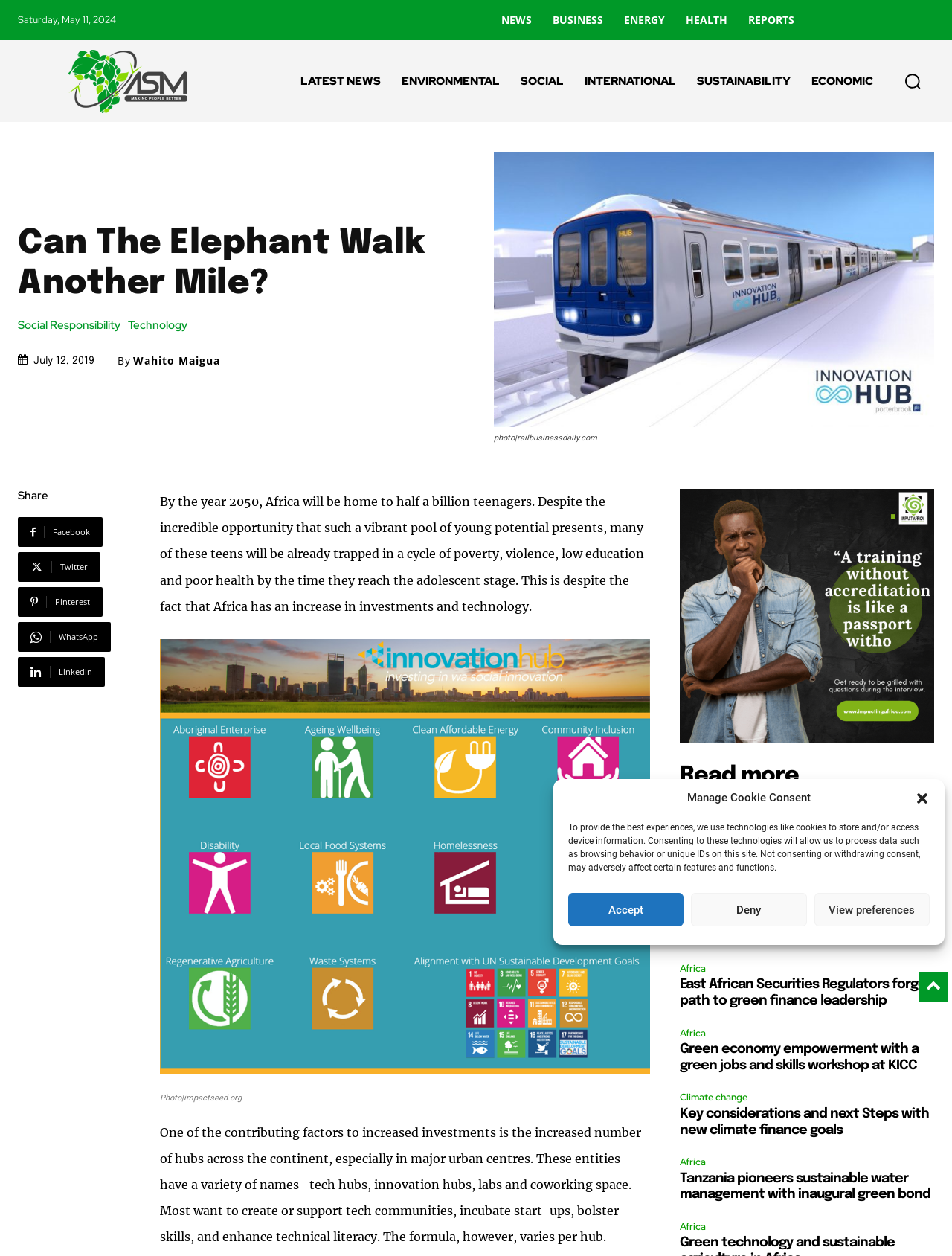What is the date displayed on the webpage?
Using the image, answer in one word or phrase.

Saturday, May 11, 2024